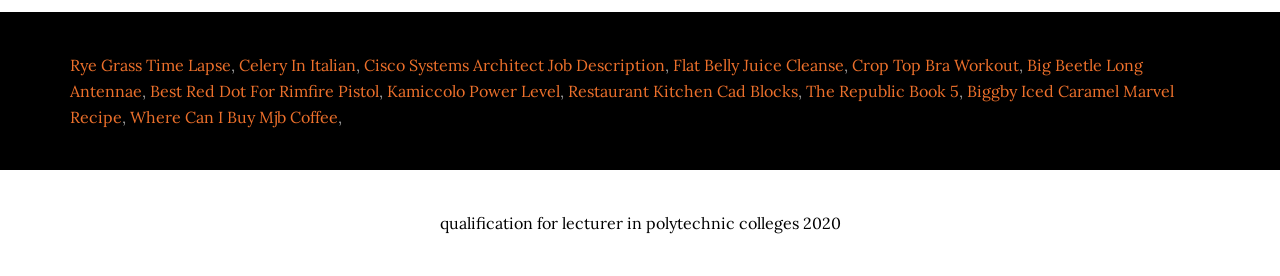Find the bounding box coordinates of the clickable area that will achieve the following instruction: "visit Cisco Systems Architect Job Description".

[0.284, 0.199, 0.52, 0.272]